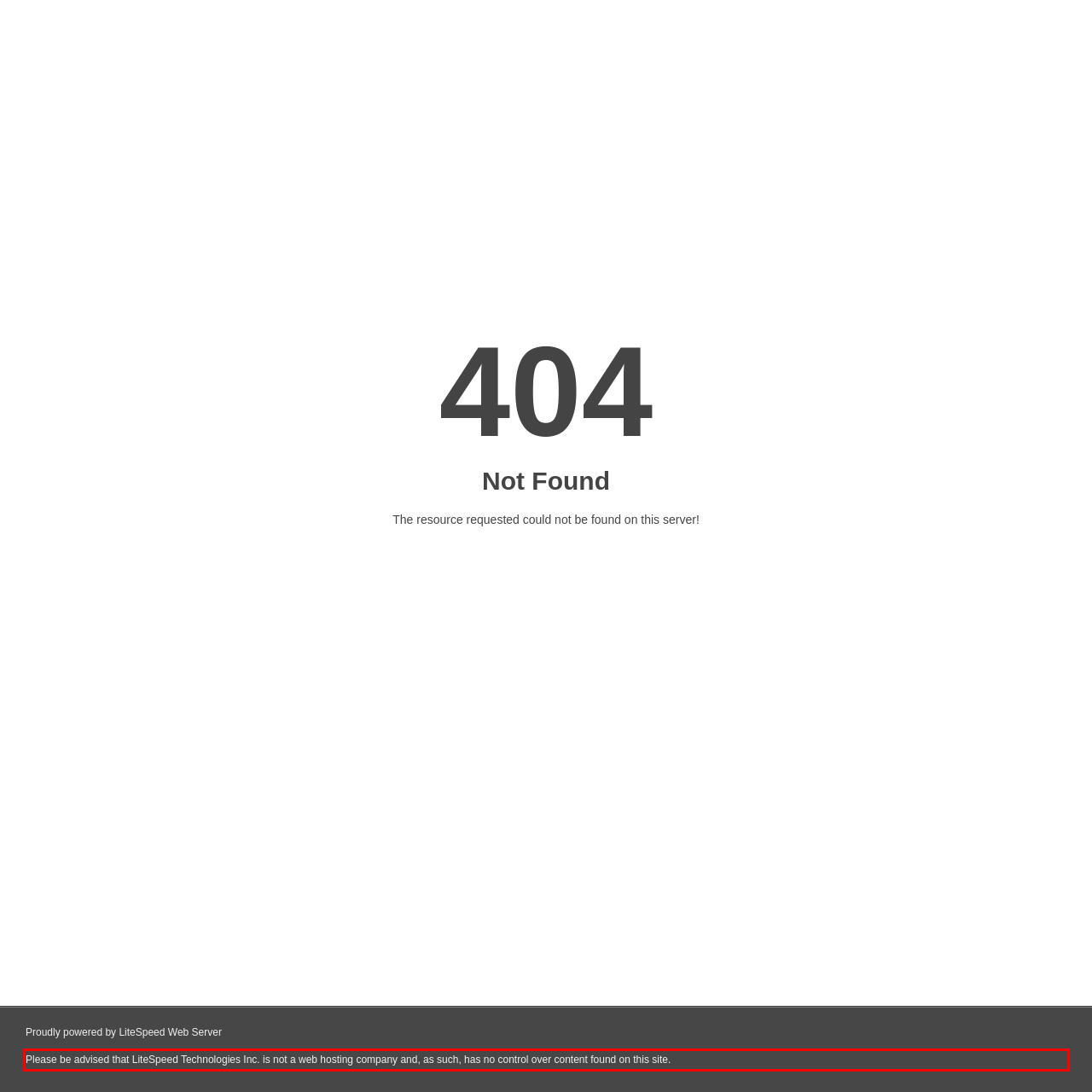With the given screenshot of a webpage, locate the red rectangle bounding box and extract the text content using OCR.

Please be advised that LiteSpeed Technologies Inc. is not a web hosting company and, as such, has no control over content found on this site.